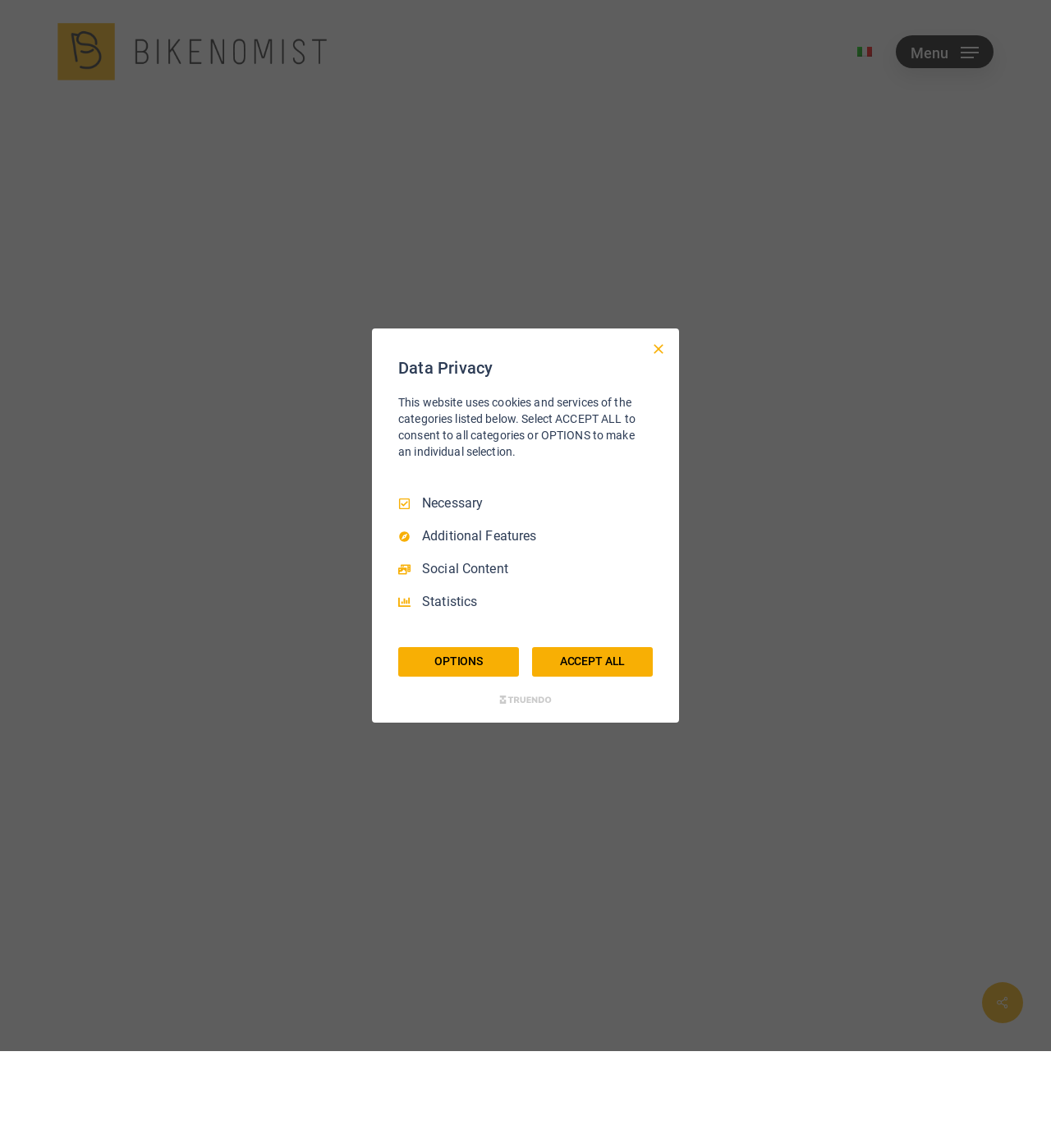Identify the bounding box for the UI element that is described as follows: "parent_node: OPTIONS".

[0.607, 0.286, 0.646, 0.322]